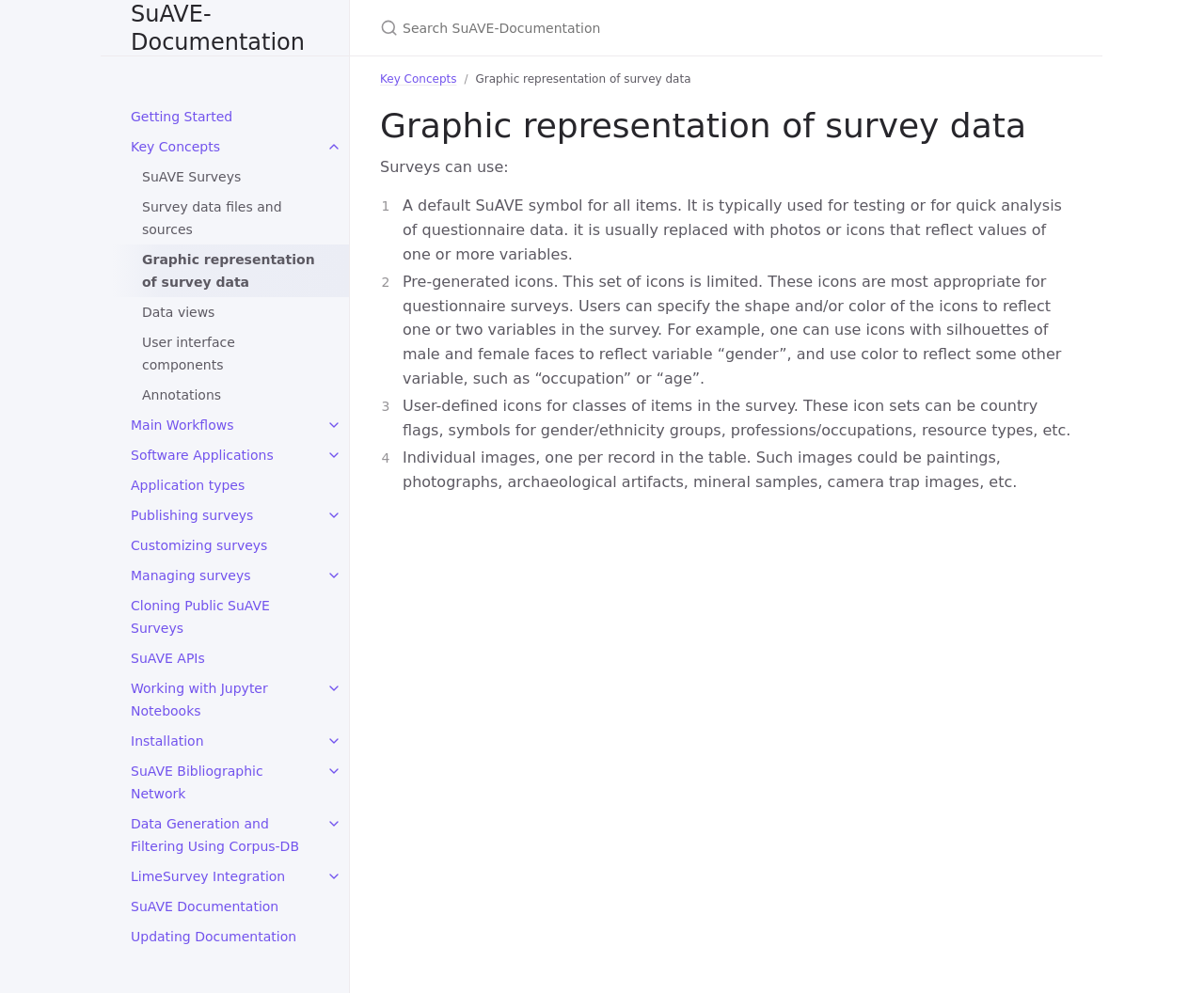Identify the bounding box coordinates of the region that needs to be clicked to carry out this instruction: "Go to Key Concepts". Provide these coordinates as four float numbers ranging from 0 to 1, i.e., [left, top, right, bottom].

[0.084, 0.133, 0.29, 0.163]